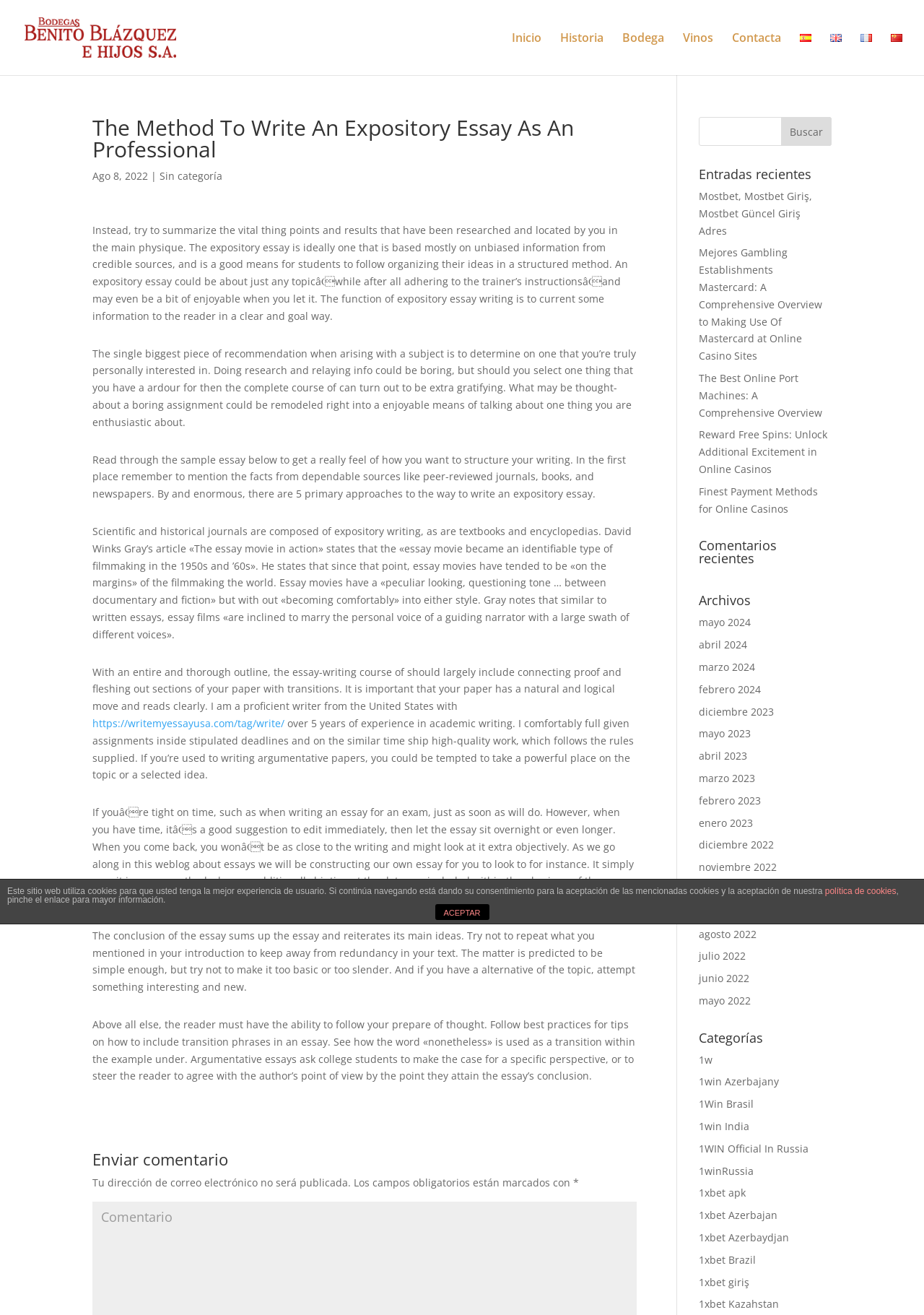Reply to the question below using a single word or brief phrase:
How many primary approaches are there to write an expository essay?

5